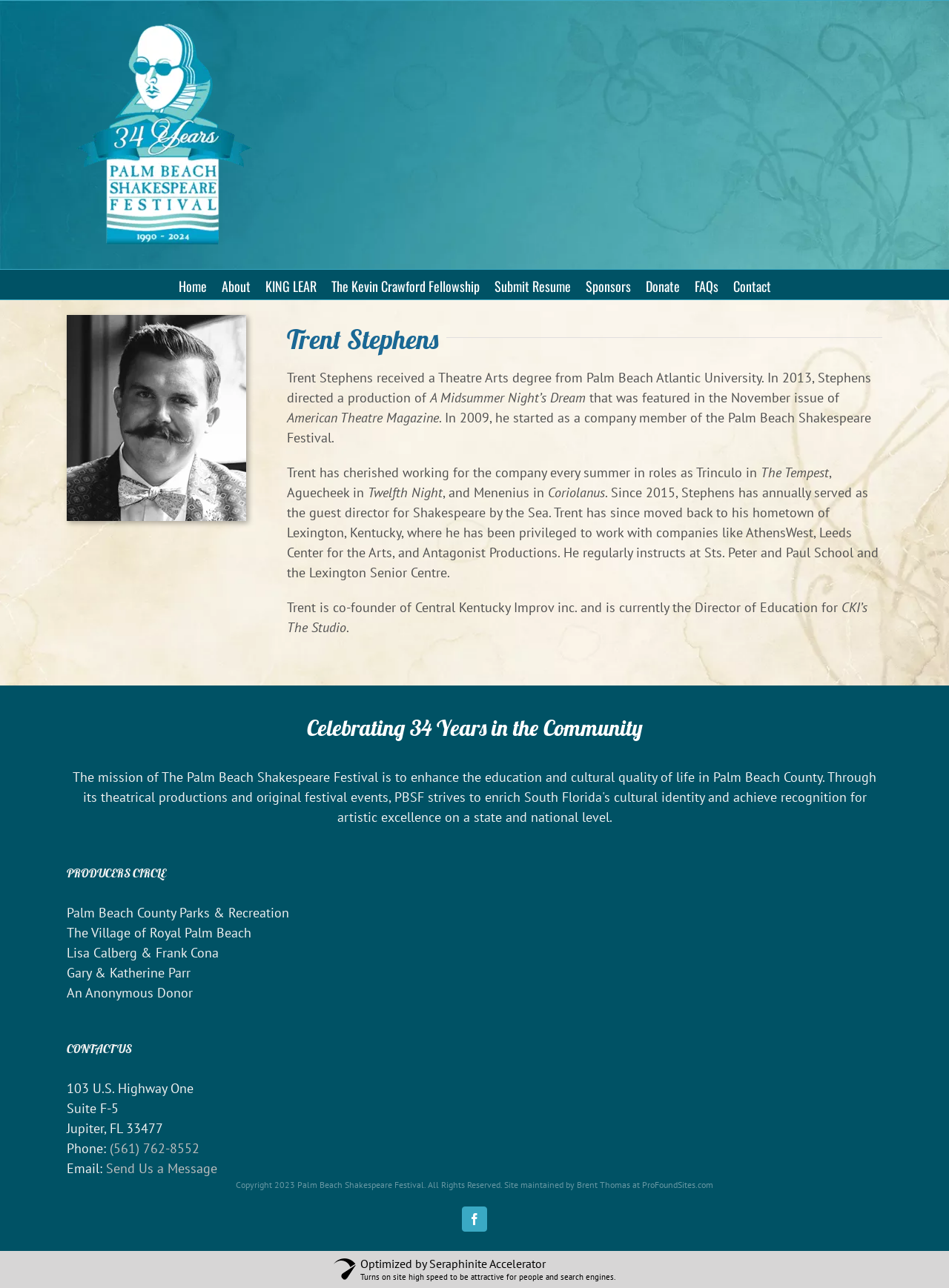Find the bounding box coordinates for the area that must be clicked to perform this action: "Go to the Home page".

[0.188, 0.209, 0.218, 0.232]